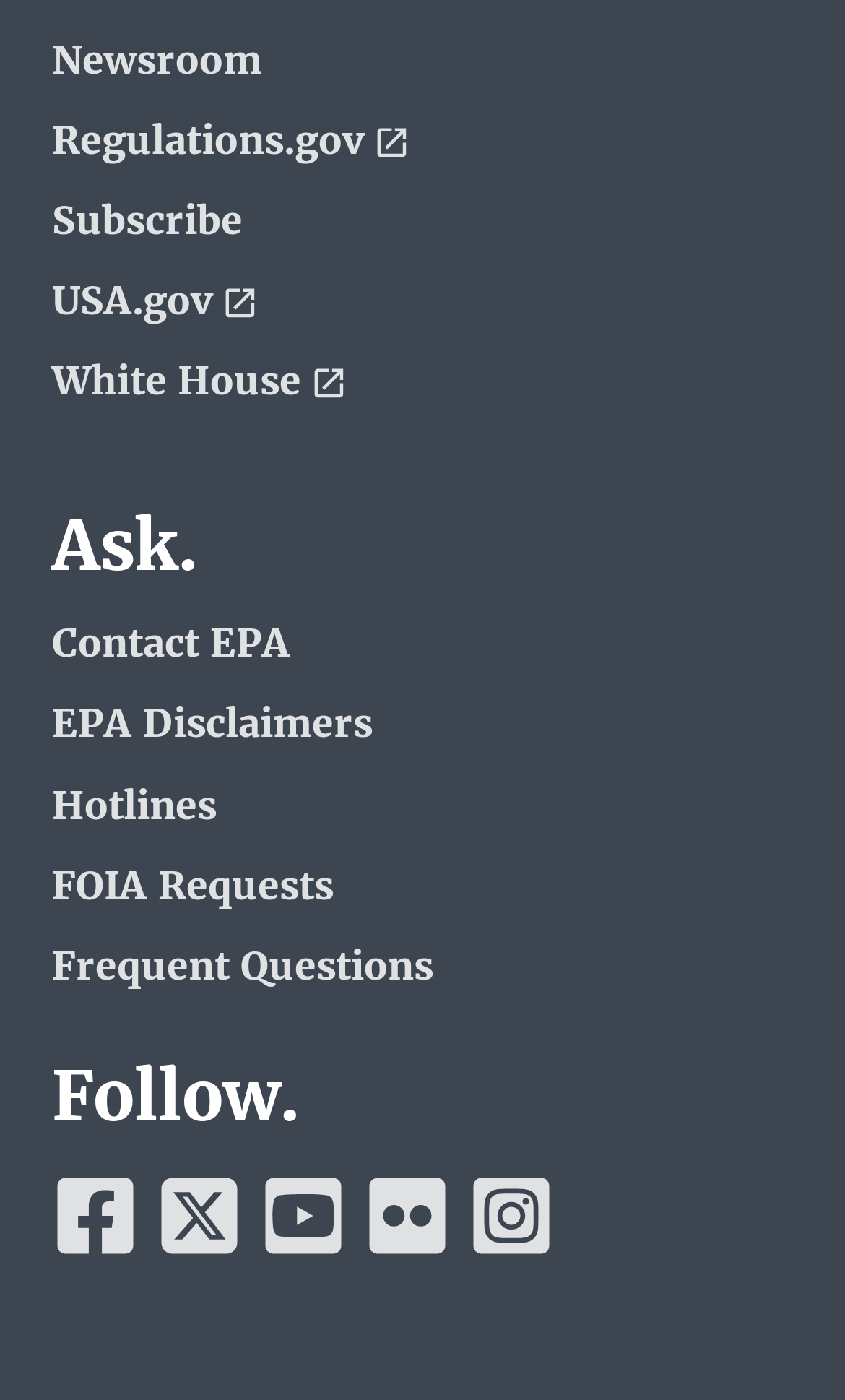Based on the element description aria-label="EPA’s Facebook", identify the bounding box coordinates for the UI element. The coordinates should be in the format (top-left x, top-left y, bottom-right x, bottom-right y) and within the 0 to 1 range.

[0.062, 0.838, 0.164, 0.9]